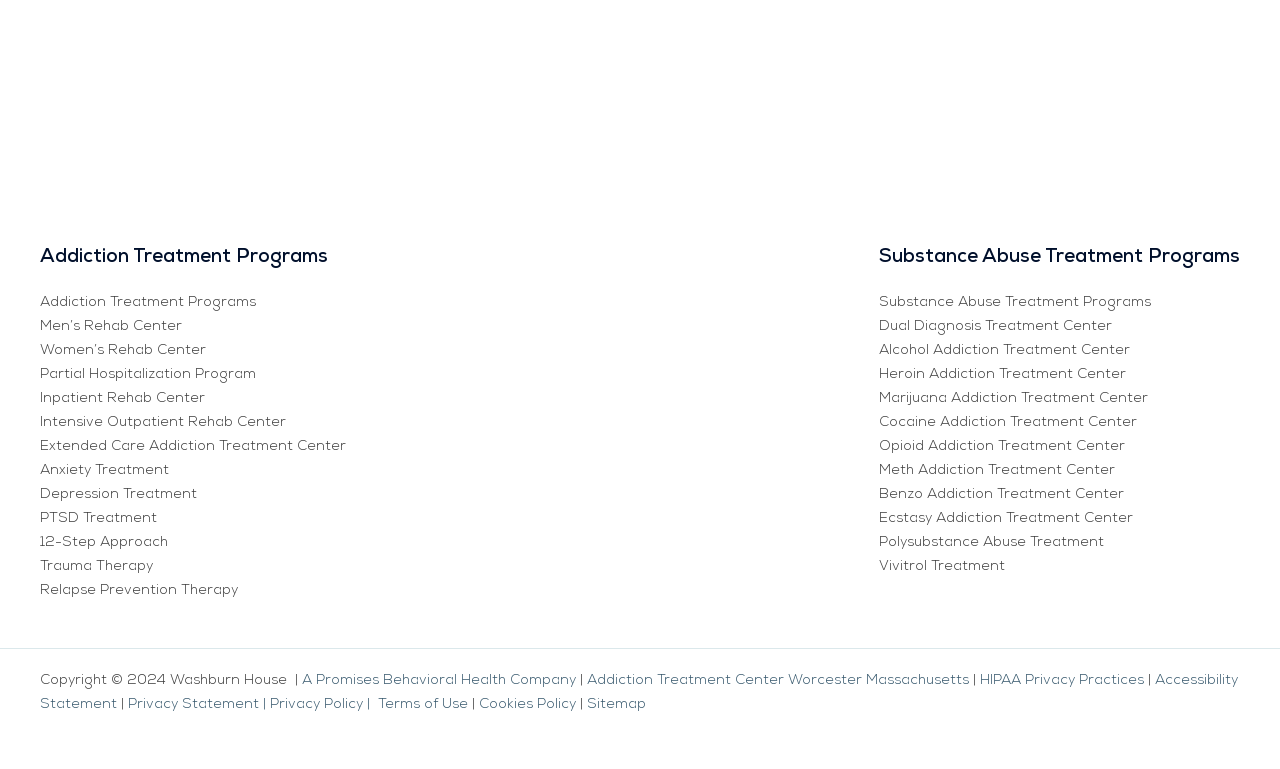Identify the bounding box coordinates of the clickable region required to complete the instruction: "learn about the Men’s Rehab Center". The coordinates should be given as four float numbers within the range of 0 and 1, i.e., [left, top, right, bottom].

[0.031, 0.415, 0.142, 0.434]